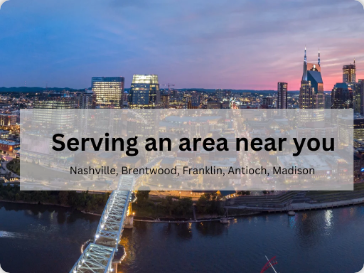What time of day is depicted in the image?
From the details in the image, provide a complete and detailed answer to the question.

The question asks about the time of day depicted in the image. The caption describes the image as 'a stunning aerial view of the vibrant Nashville skyline at dusk', which explicitly states that the image is taken during dusk. Therefore, the answer is dusk.